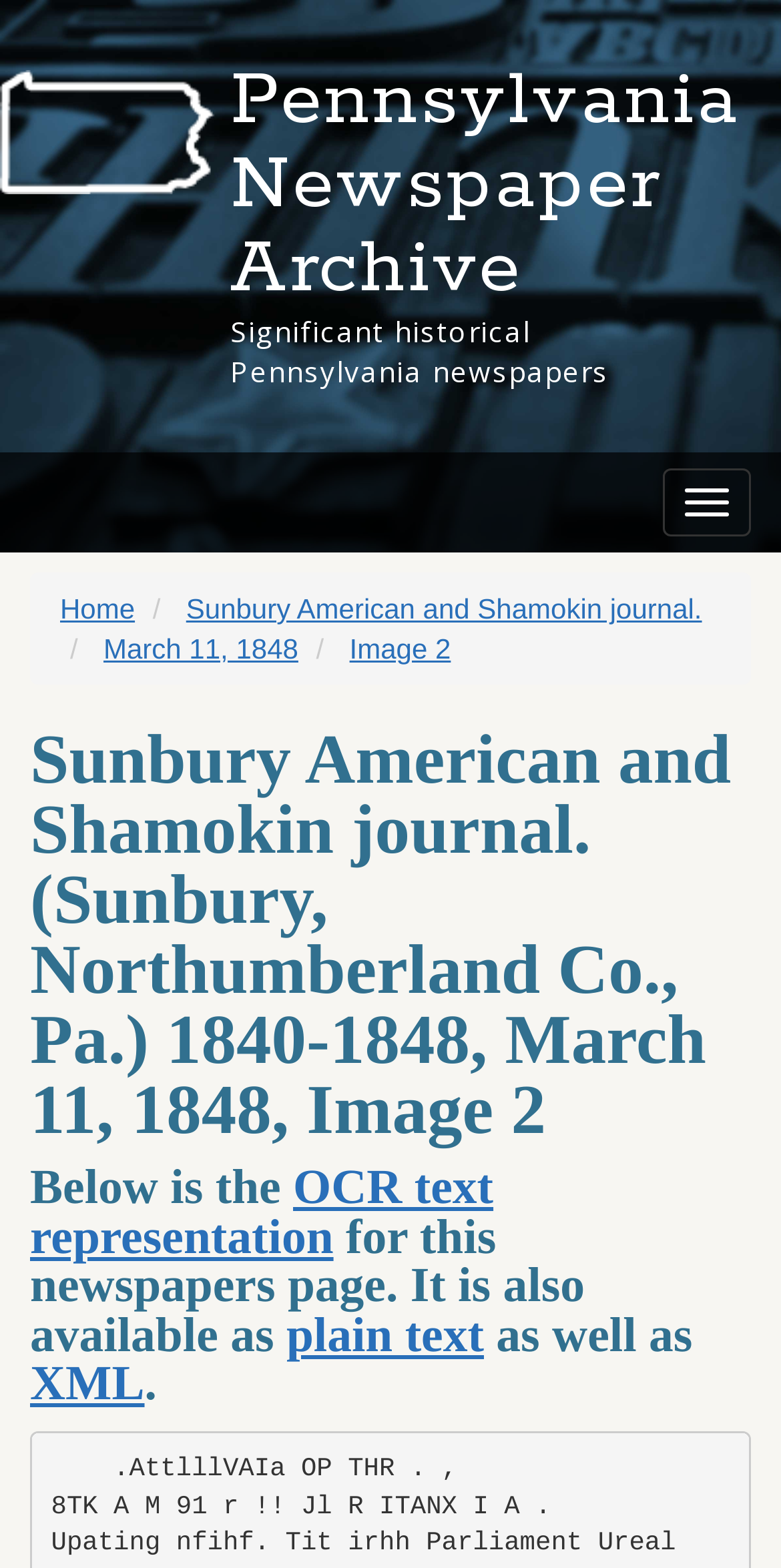Give a succinct answer to this question in a single word or phrase: 
What is the navigation button for?

Toggle navigation